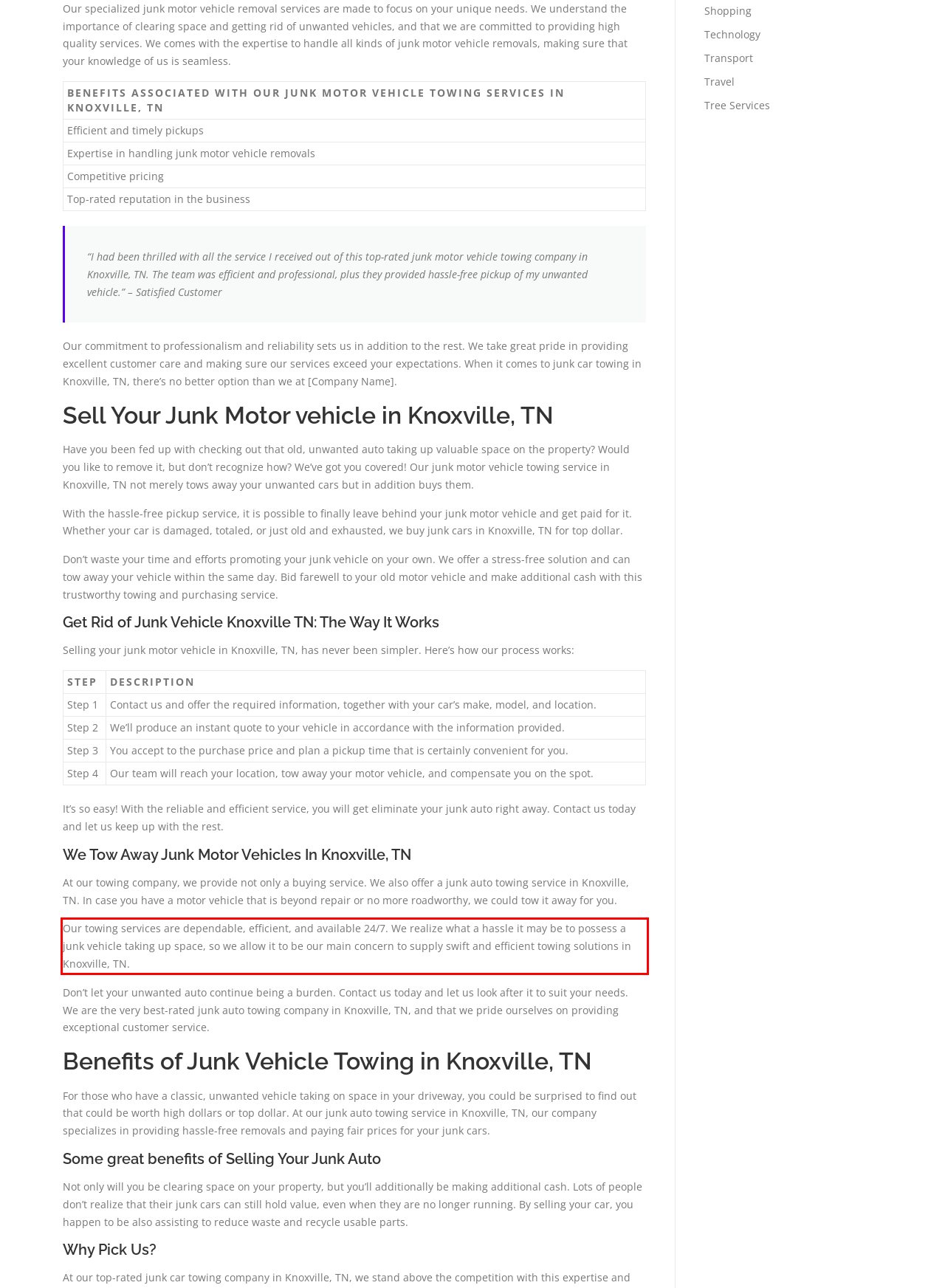Within the provided webpage screenshot, find the red rectangle bounding box and perform OCR to obtain the text content.

Our towing services are dependable, efficient, and available 24/7. We realize what a hassle it may be to possess a junk vehicle taking up space, so we allow it to be our main concern to supply swift and efficient towing solutions in Knoxville, TN.